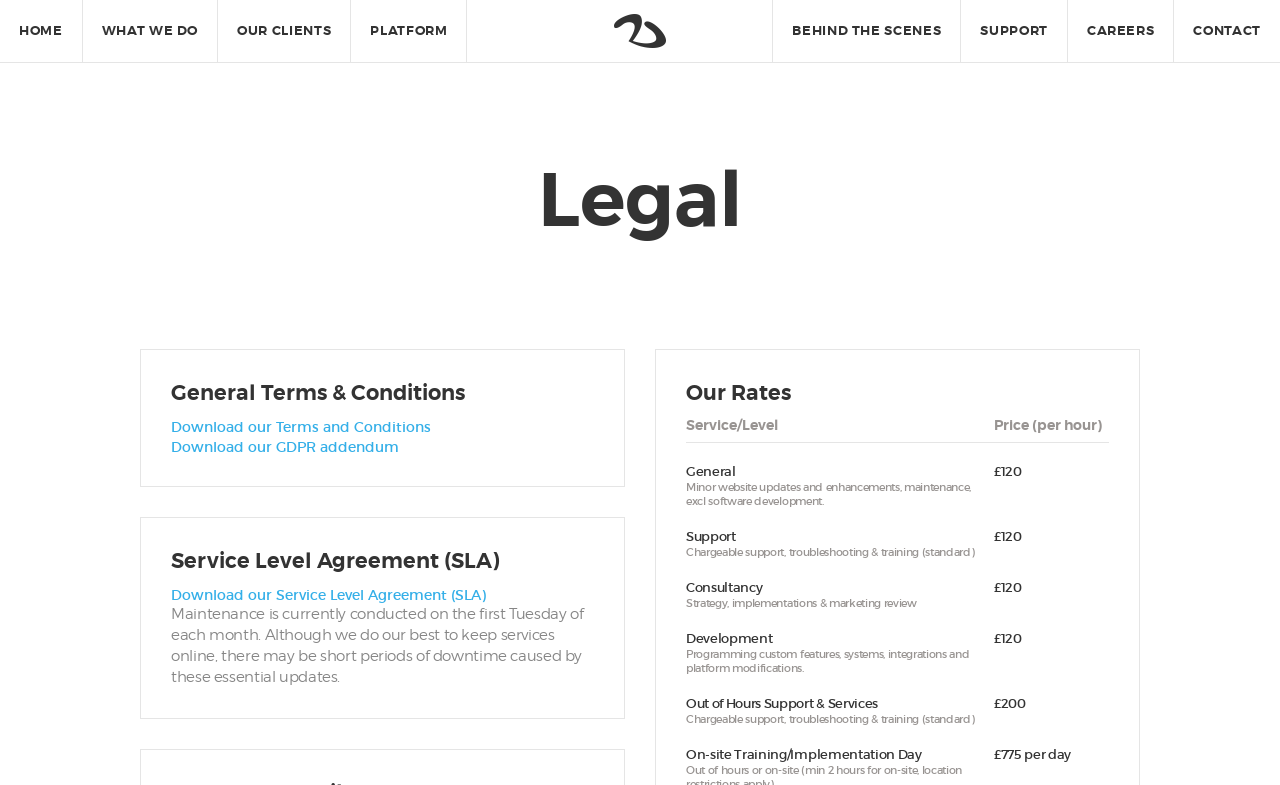By analyzing the image, answer the following question with a detailed response: What is the call-to-action at the bottom of the webpage?

The call-to-action at the bottom of the webpage is 'CONTACT US', which is a link accompanied by a small arrow icon, encouraging users to get in touch with the company.